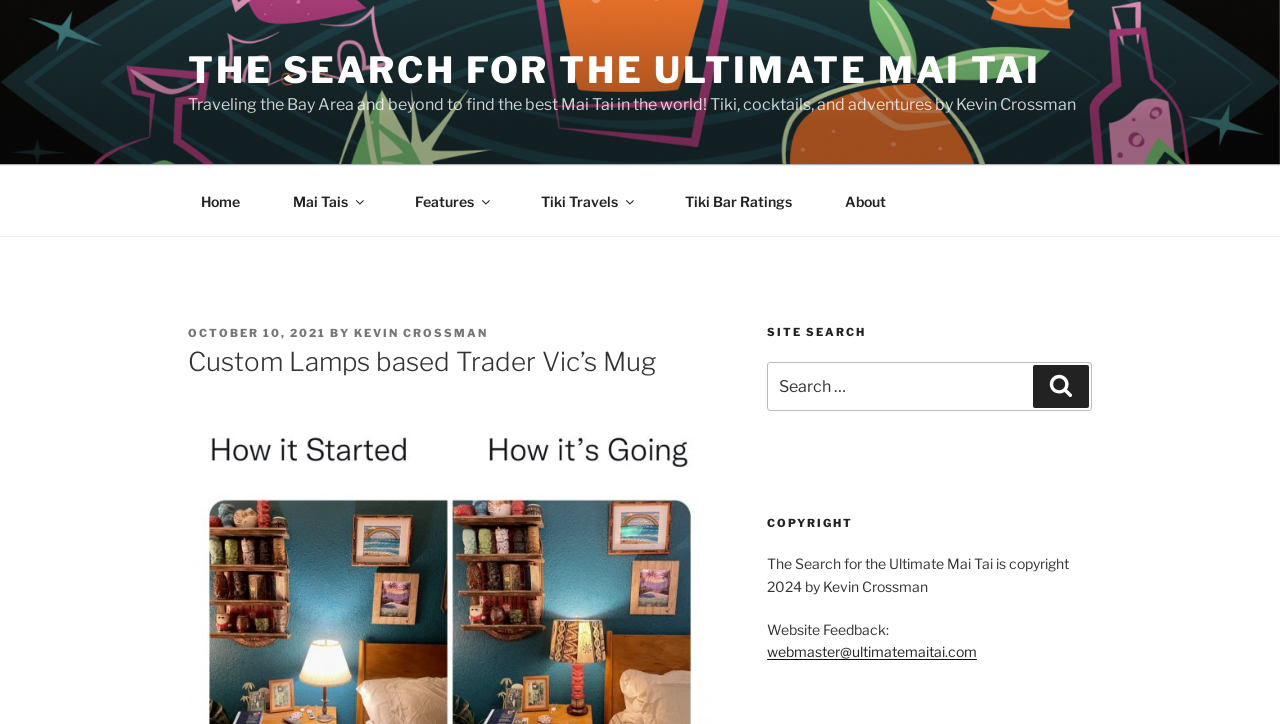Please respond to the question with a concise word or phrase:
What is the name of the author?

Kevin Crossman